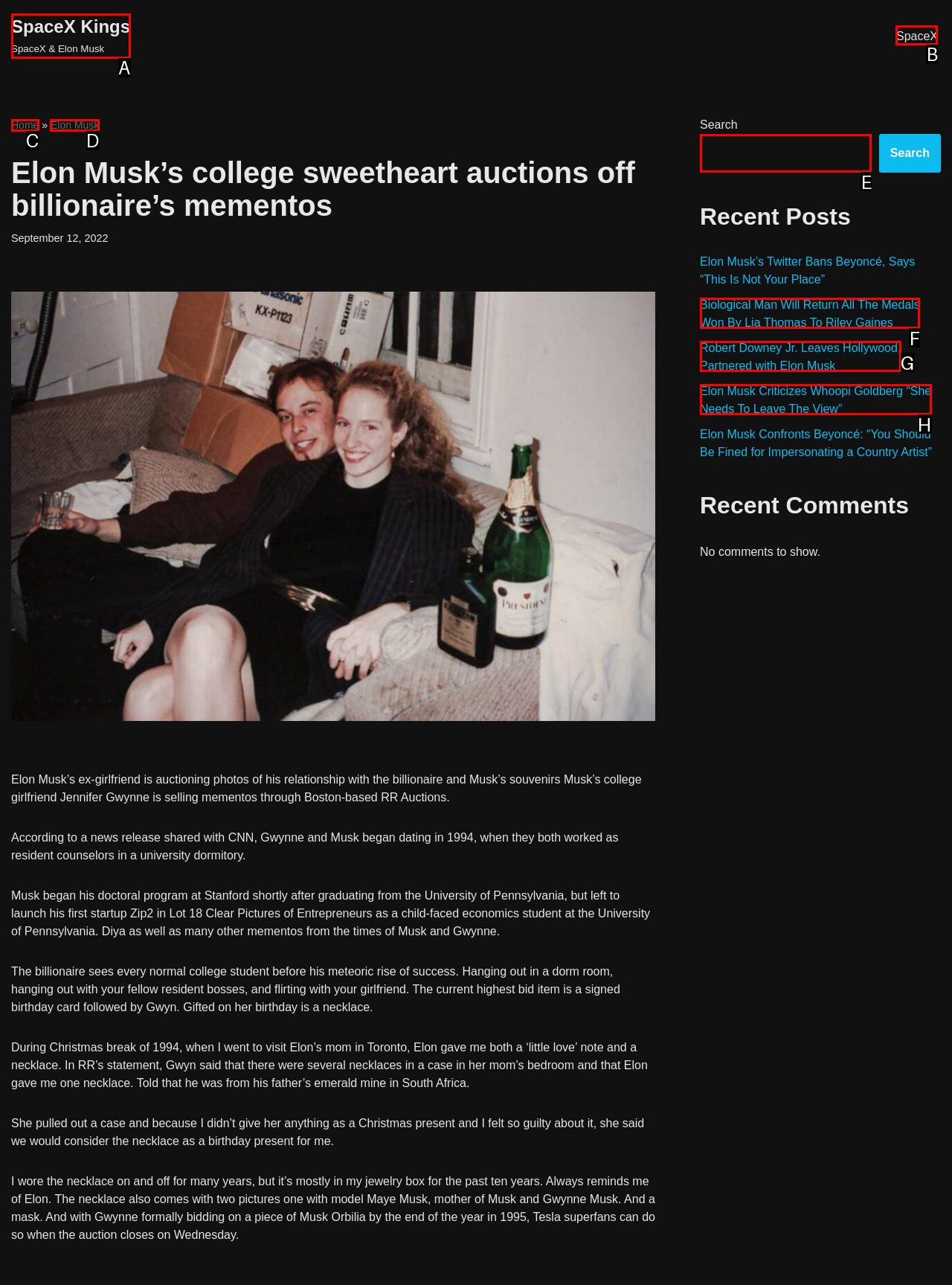Select the letter of the UI element you need to click to complete this task: Click on 'SpaceX' link.

B